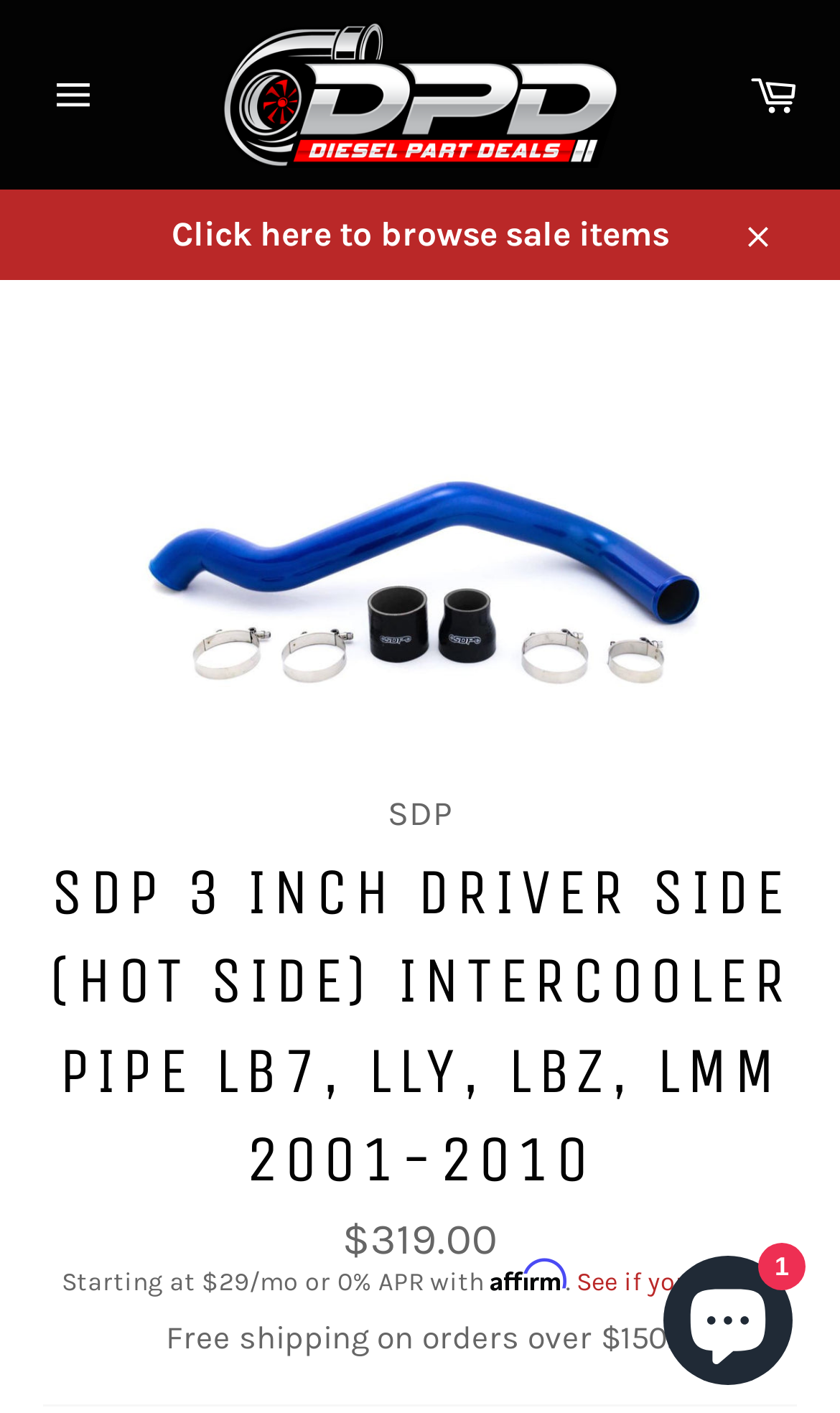Provide a thorough description of this webpage.

This webpage is about a product, specifically an SDP 3-inch driver side intercooler pipe for 2001-2010 Duramax trucks. At the top, there is a navigation menu with a "Site navigation" button and a link to "Diesel Part Deals" accompanied by an image of the logo. On the right side of the navigation menu, there is a "Cart" link.

Below the navigation menu, there is a link to browse sale items and a "Close" button. The main product image is displayed prominently, with a heading that matches the product title. The product description is not explicitly stated, but the meta description suggests that the pipe is designed to fit perfectly with the stock turbo in place.

The product pricing information is displayed below the heading, with a regular price of $319.00 and a financing option starting at $29 per month. There is also a link to learn more about Affirm financing. Additionally, a notice about free shipping on orders over $150 is displayed.

At the bottom of the page, there is a horizontal separator, and a chat window is available for customers to interact with the Shopify online store. The chat window has an image and a notification indicator showing the number 1.